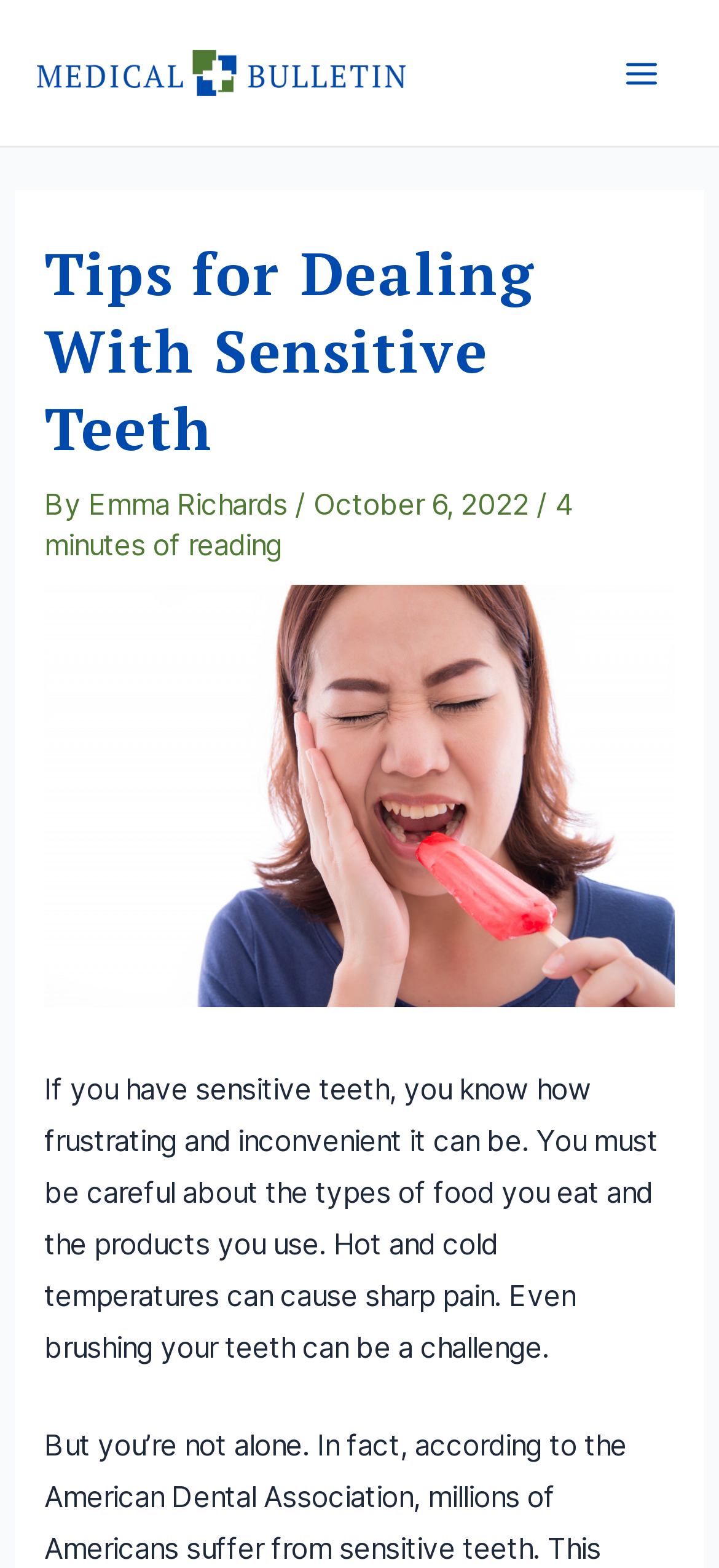What is the woman in the image doing?
Refer to the image and give a detailed answer to the question.

The image shows a woman holding her cheek, which is likely due to sensitivity from eating an ice pop, as mentioned in the image description.